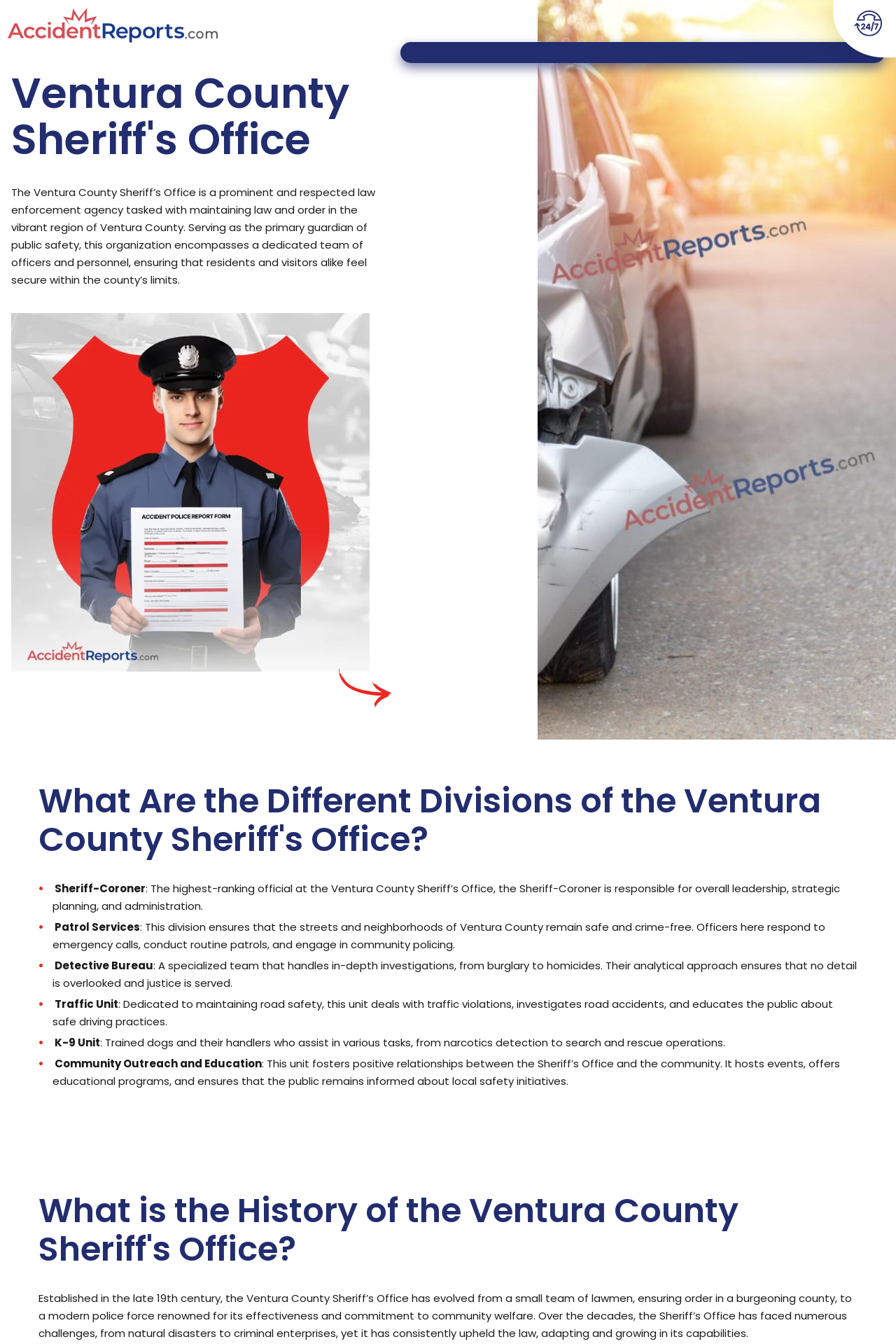From the screenshot, find the bounding box of the UI element matching this description: "alt="Accidentreports.com"". Supply the bounding box coordinates in the form [left, top, right, bottom], each a float between 0 and 1.

[0.002, 0.005, 0.249, 0.032]